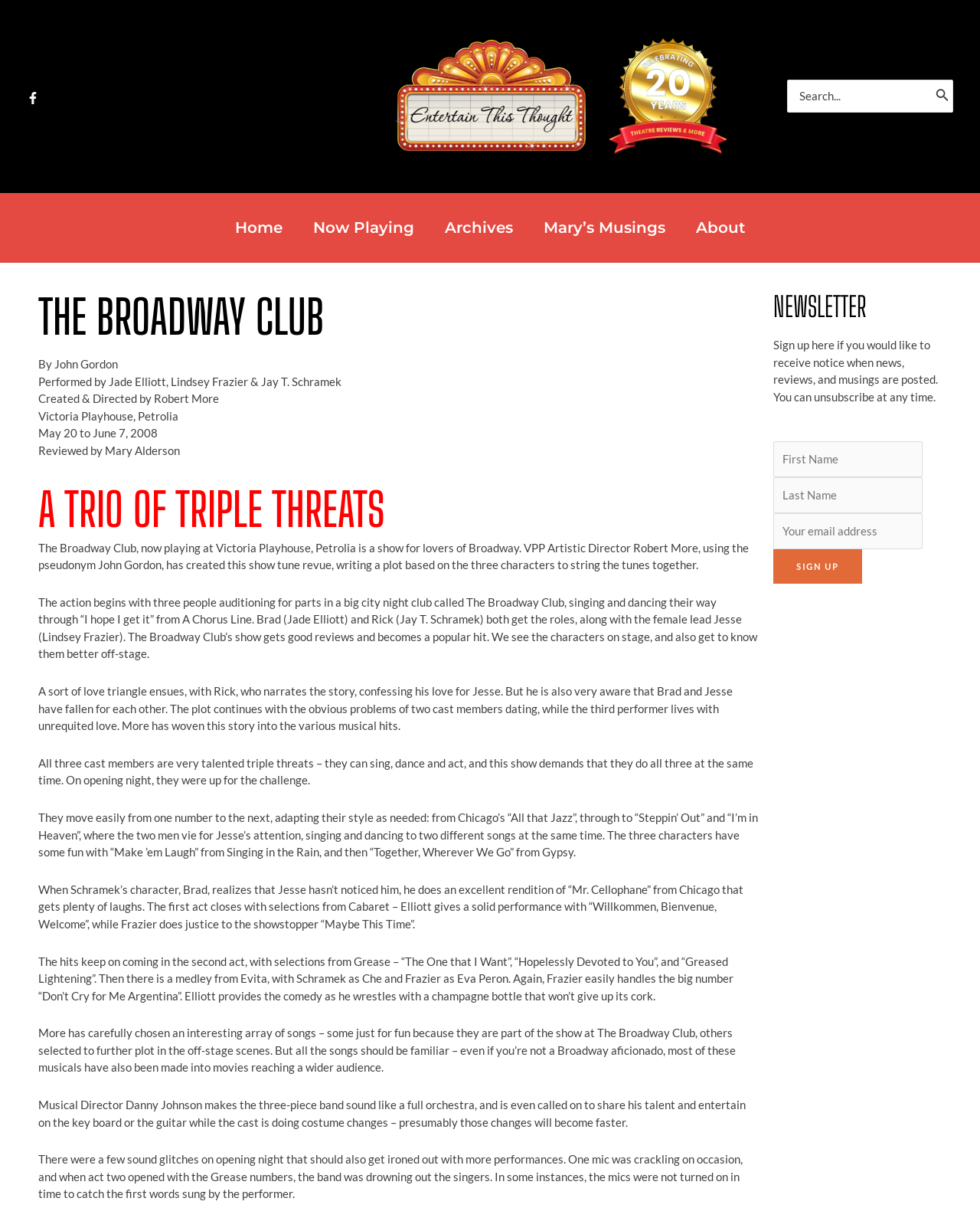Given the element description name="FNAME" placeholder="First Name", identify the bounding box coordinates for the UI element on the webpage screenshot. The format should be (top-left x, top-left y, bottom-right x, bottom-right y), with values between 0 and 1.

[0.789, 0.361, 0.941, 0.391]